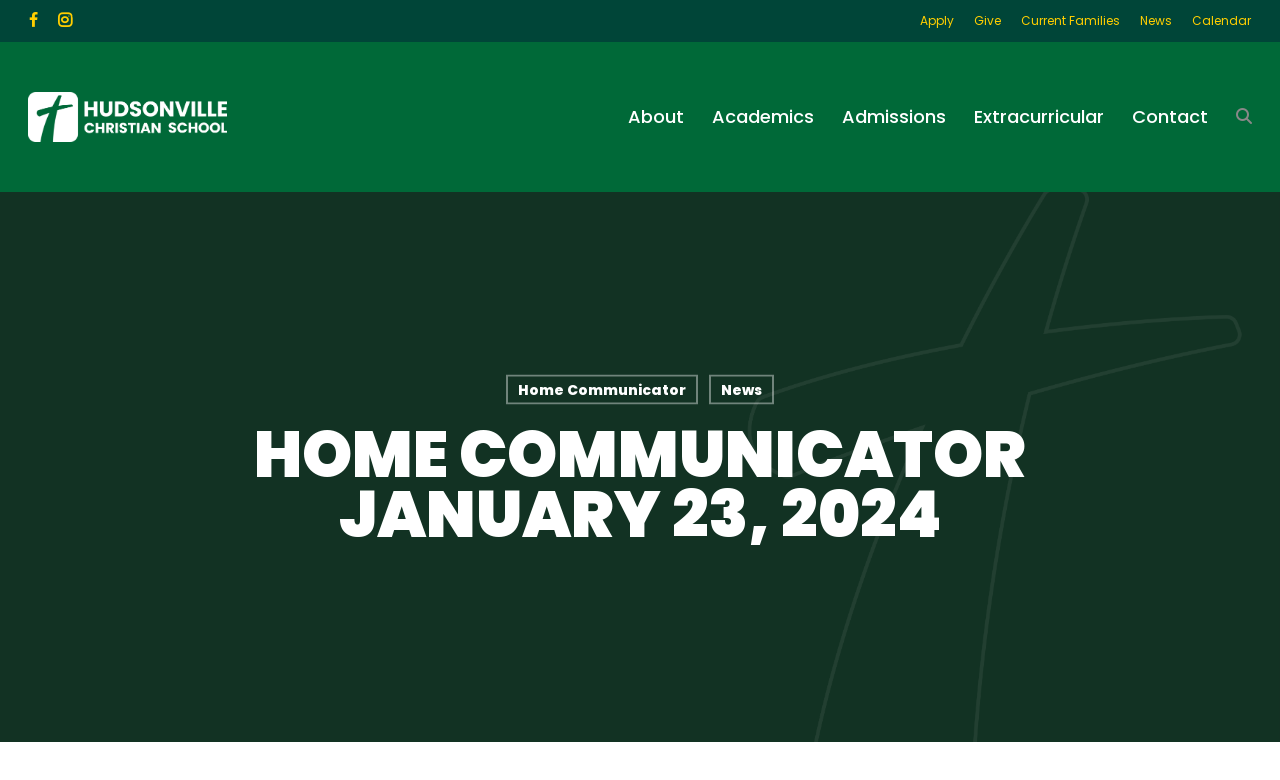Answer this question using a single word or a brief phrase:
How many social media links are present?

2